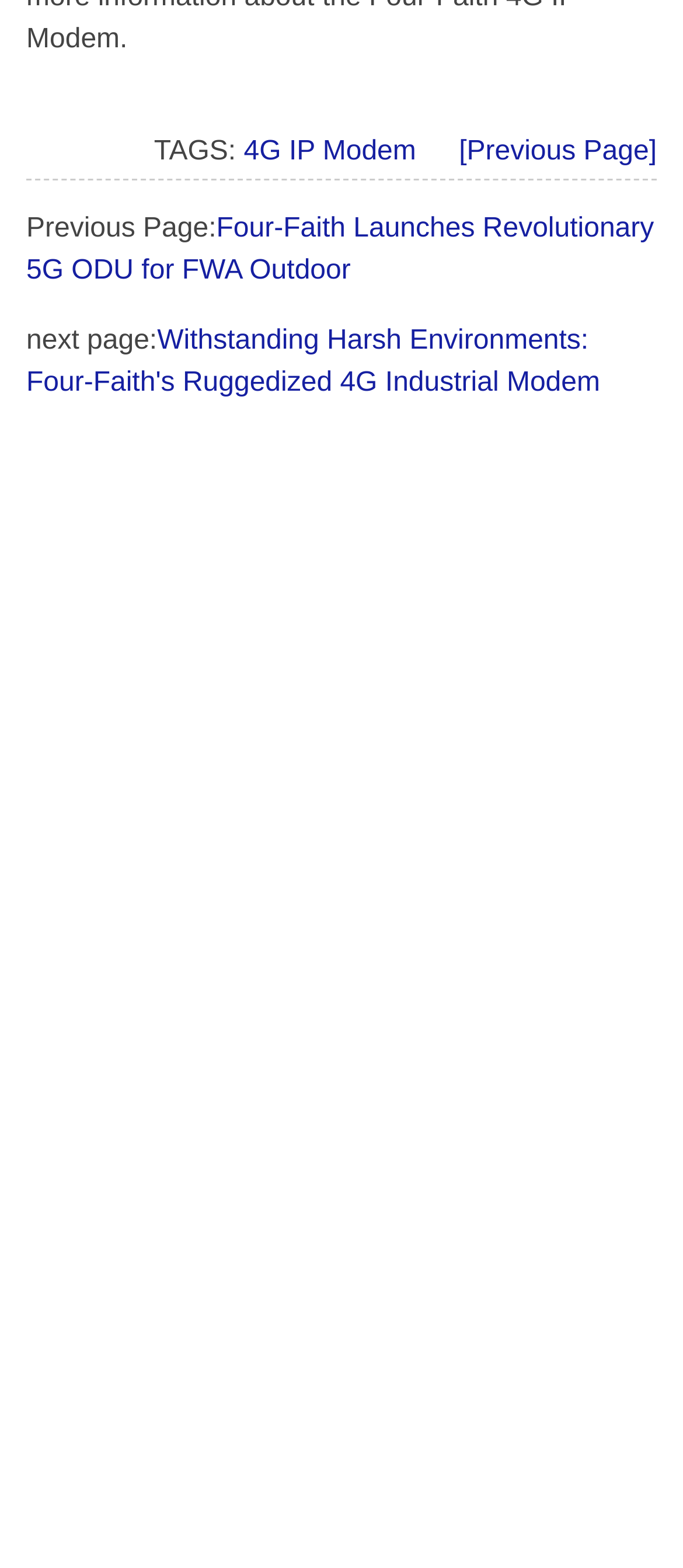How many links are under the 'Download' heading?
Kindly give a detailed and elaborate answer to the question.

I counted the links under the 'Download' heading, which are 'Specification', 'User Manual', 'Software', and 'Materials'.